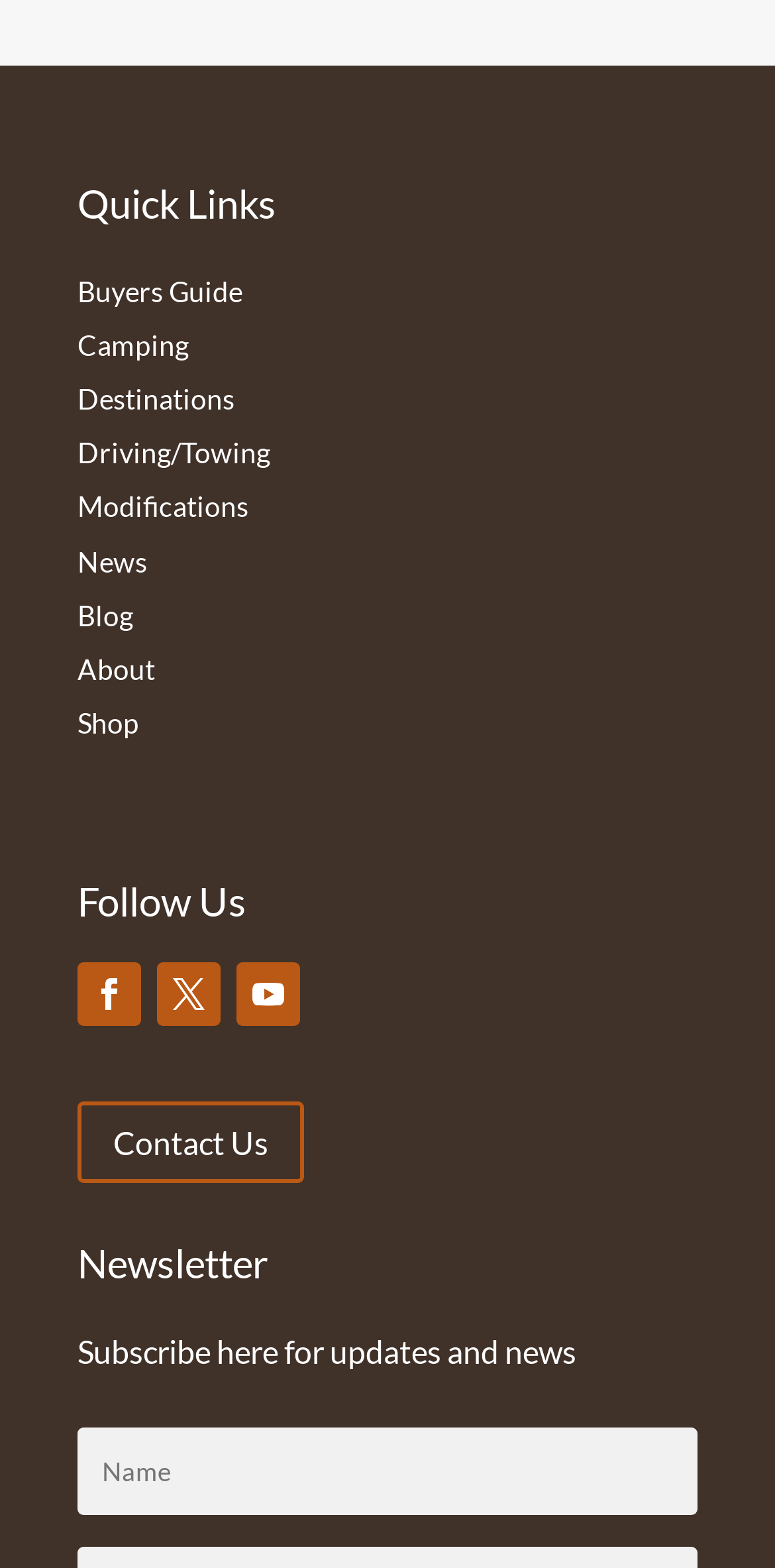How many headings are there on the webpage?
Answer the question using a single word or phrase, according to the image.

3